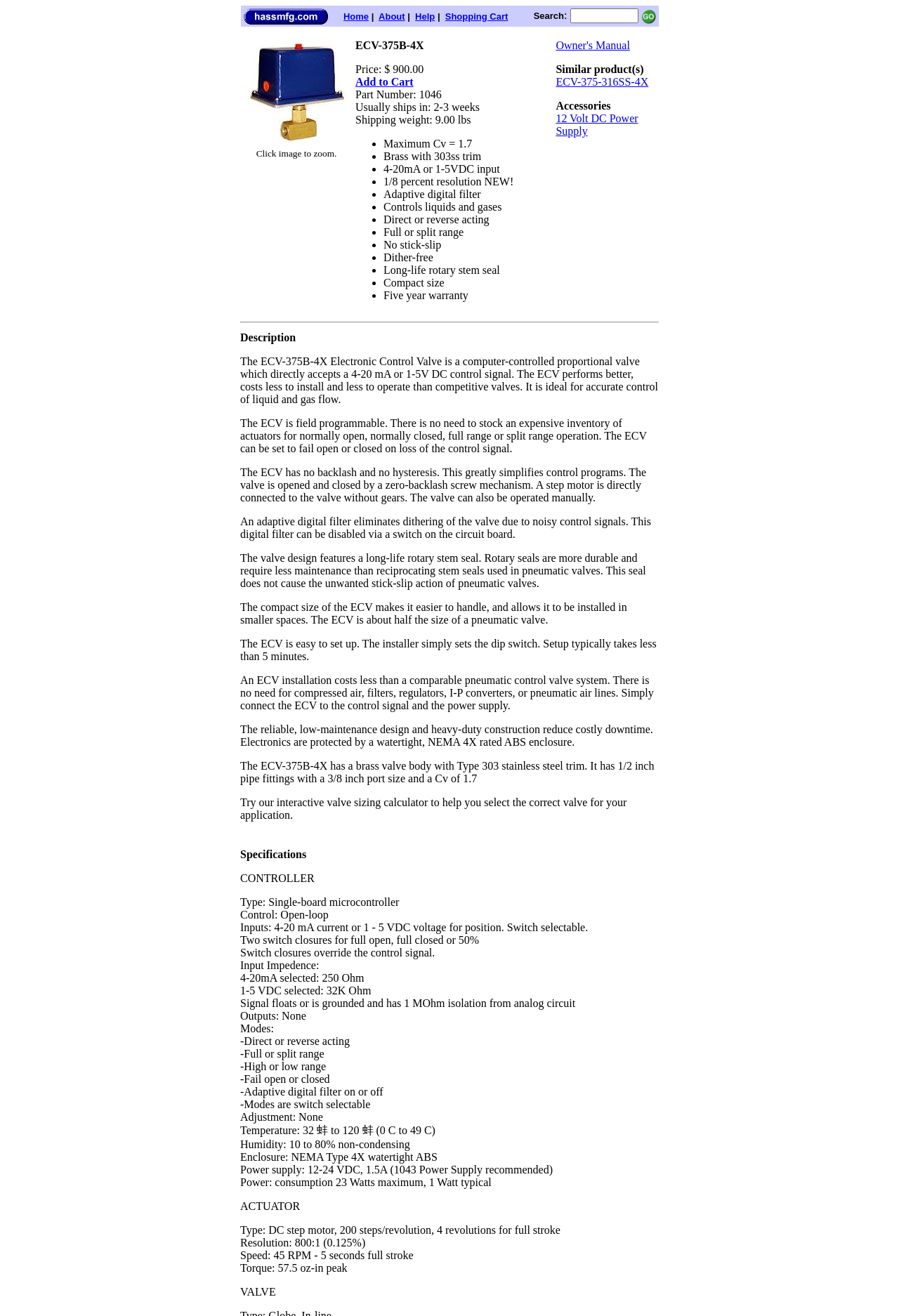Based on the image, provide a detailed and complete answer to the question: 
What is the price of the ECV-375B-4X?

The price of the ECV-375B-4X is mentioned in the product description as $900.00.